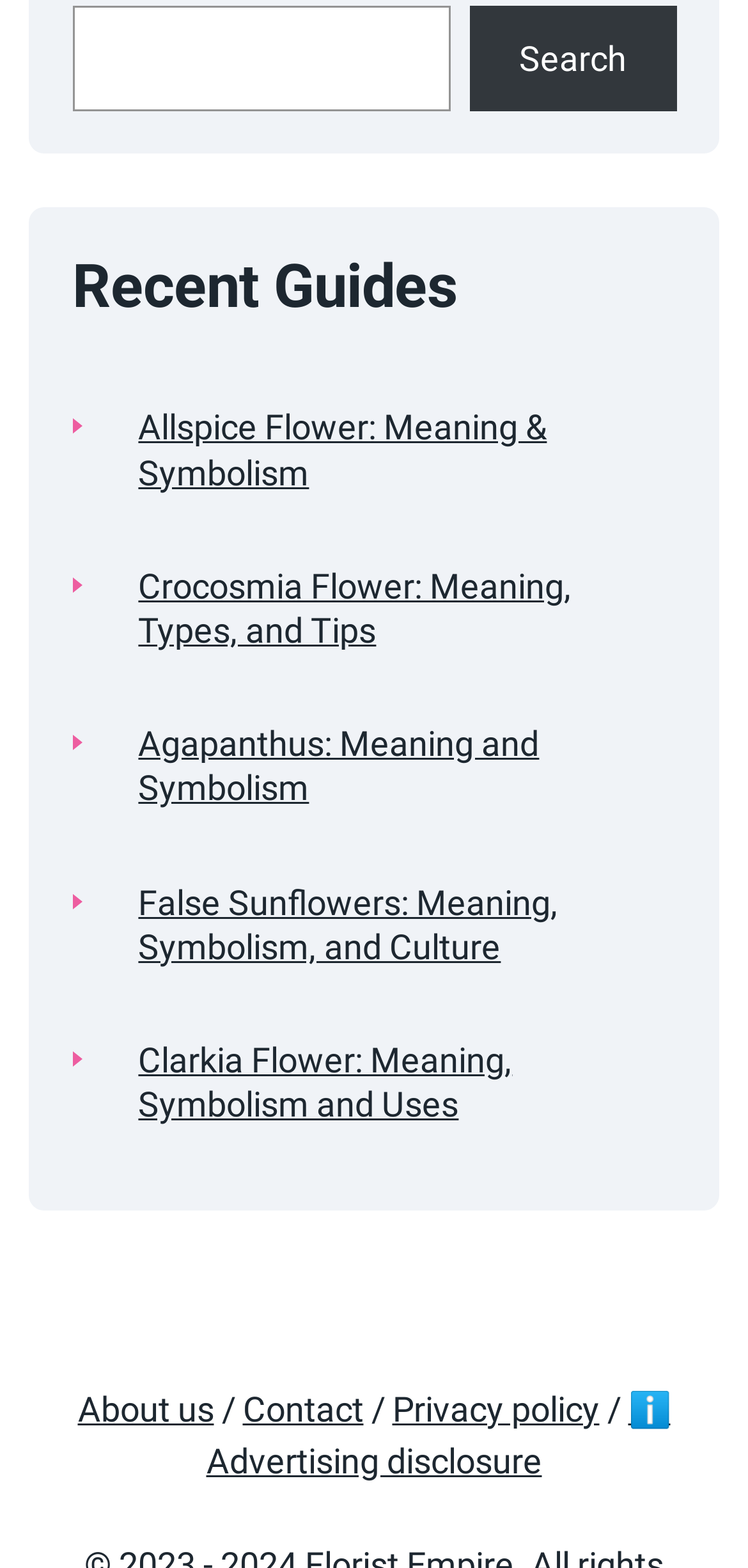Can you pinpoint the bounding box coordinates for the clickable element required for this instruction: "Search for something"? The coordinates should be four float numbers between 0 and 1, i.e., [left, top, right, bottom].

[0.096, 0.003, 0.601, 0.07]